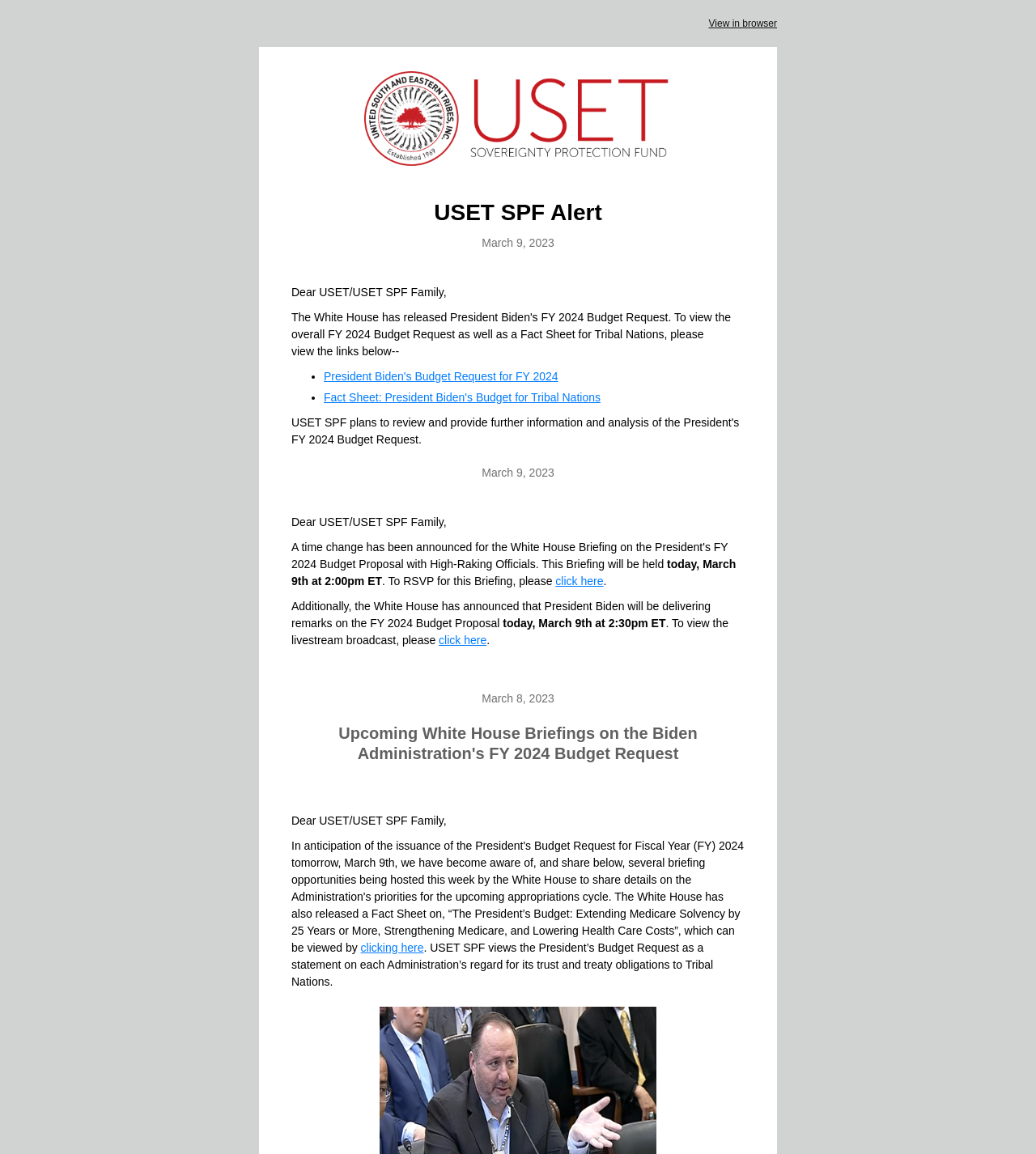What is the topic of the Fact Sheet released by the White House?
Can you give a detailed and elaborate answer to the question?

I found the answer by looking at the text content of the webpage, specifically the sentence 'The White House has also released a Fact Sheet on, “The President’s Budget: Extending Medicare Solvency by 25 Years or More, Strengthening Medicare, and Lowering Health Care Costs”...' which indicates the topic of the Fact Sheet.